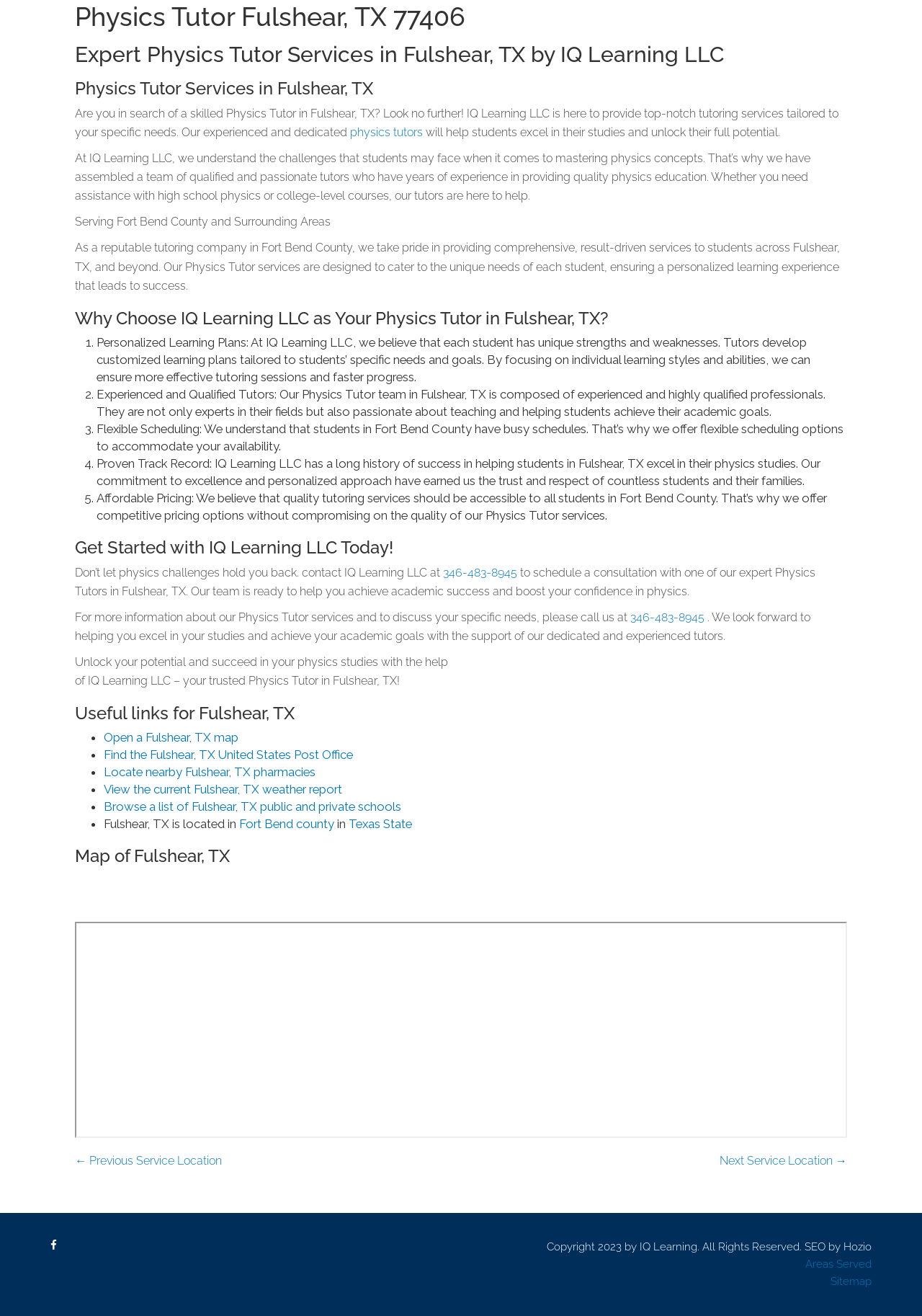What is the purpose of the tutoring services?
Refer to the image and give a detailed response to the question.

The purpose of the tutoring services can be inferred from the paragraphs of the webpage, specifically in the paragraph 'At IQ Learning LLC, we understand the challenges that students may face when it comes to mastering physics concepts.' and in the paragraph 'Our Physics Tutor services are designed to cater to the unique needs of each student, ensuring a personalized learning experience that leads to success'.